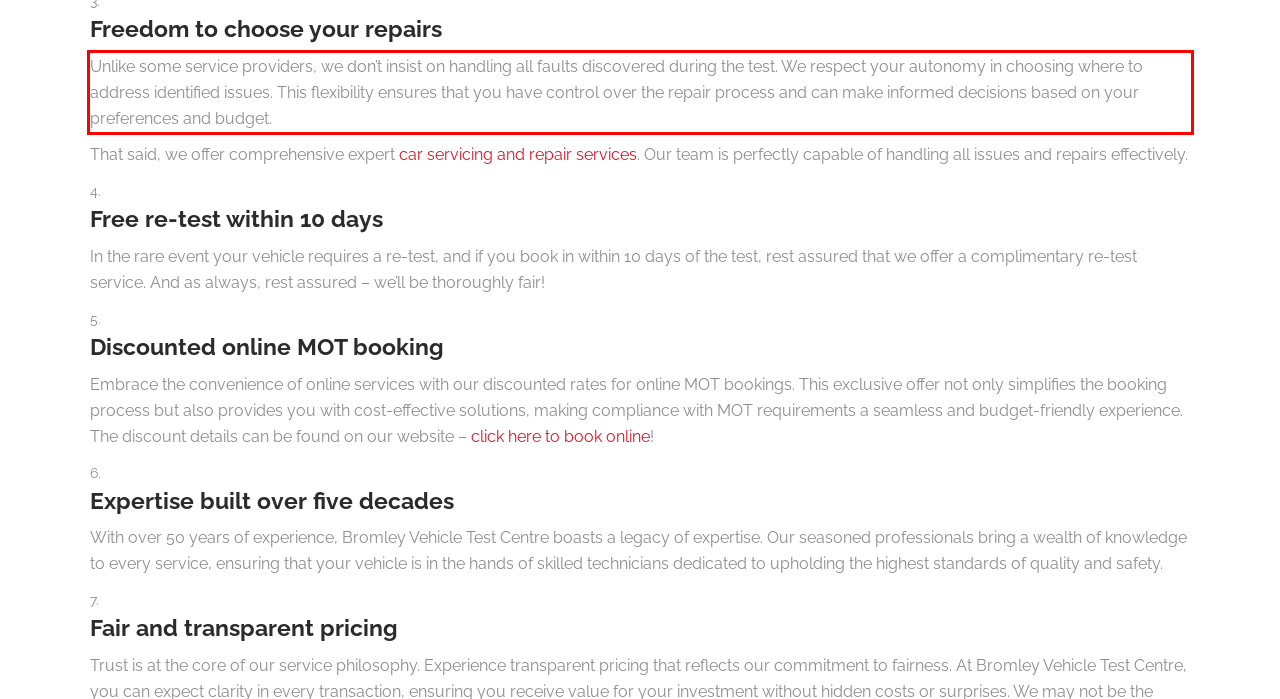Examine the webpage screenshot, find the red bounding box, and extract the text content within this marked area.

Unlike some service providers, we don’t insist on handling all faults discovered during the test. We respect your autonomy in choosing where to address identified issues. This flexibility ensures that you have control over the repair process and can make informed decisions based on your preferences and budget.